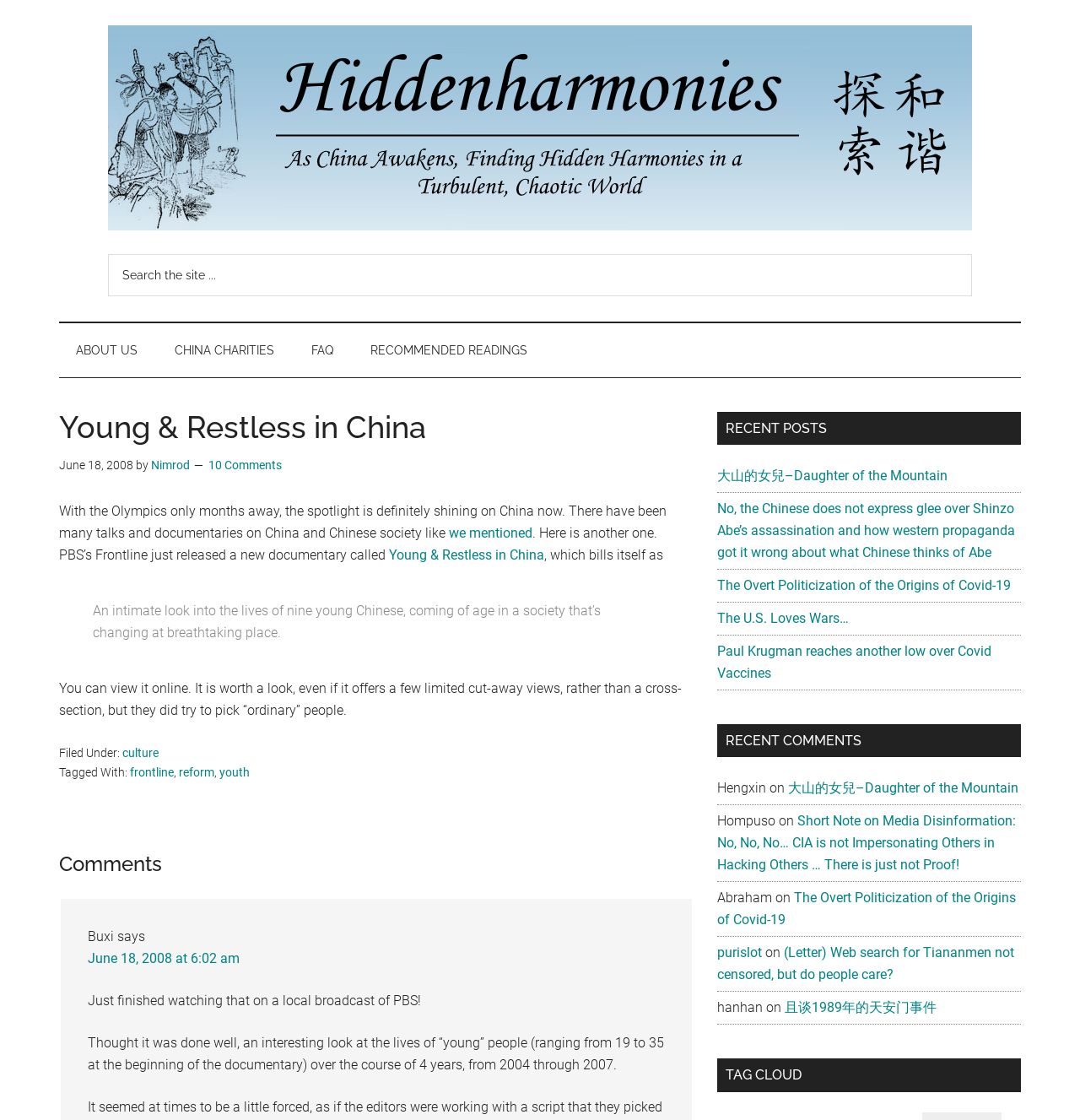Can you find the bounding box coordinates of the area I should click to execute the following instruction: "Read recent posts"?

[0.664, 0.368, 0.945, 0.397]